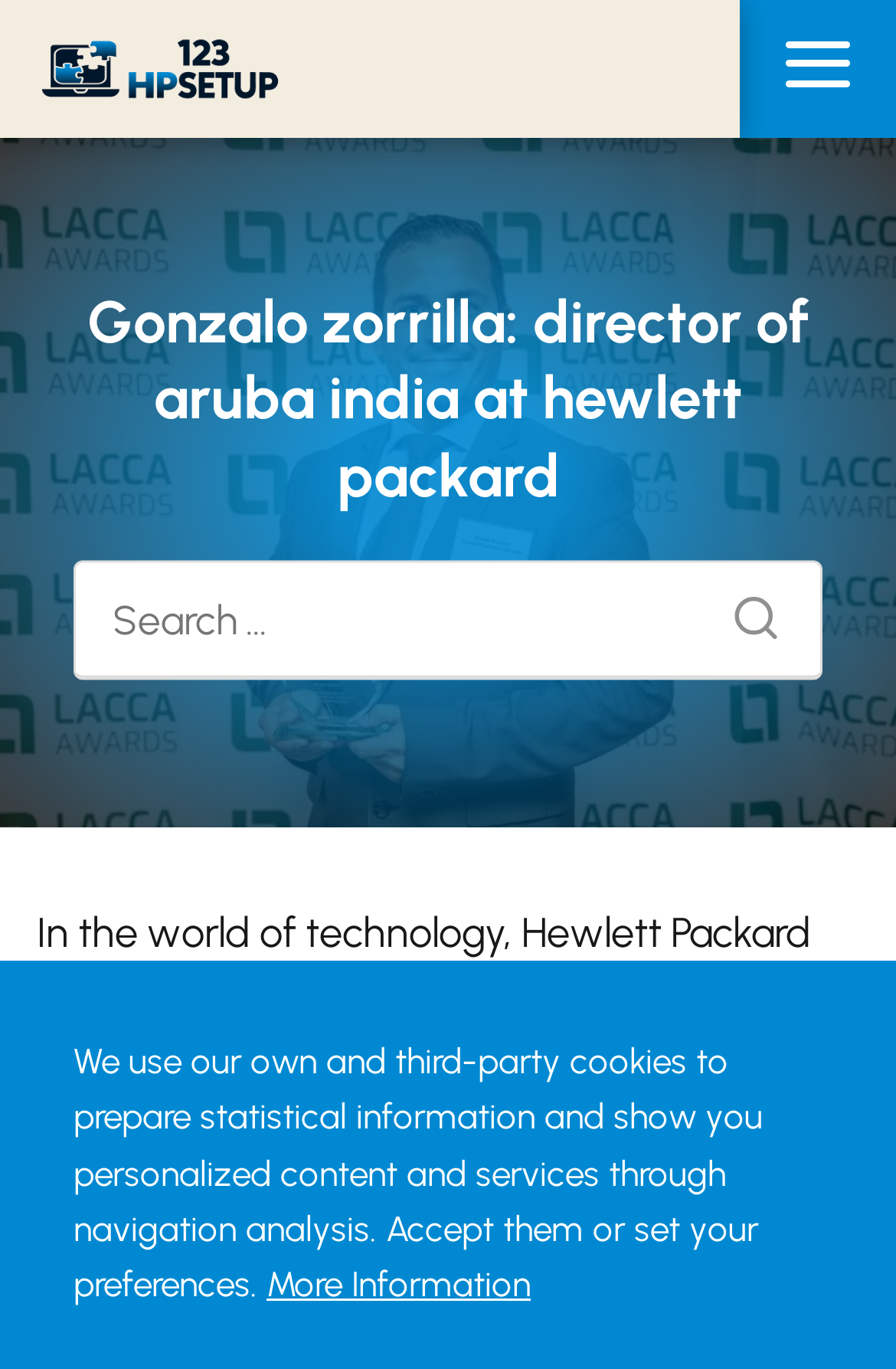Can users customize their cookie preferences?
Please ensure your answer to the question is detailed and covers all necessary aspects.

The webpage has a section that mentions the use of cookies and provides a link to 'More Information', indicating that users can customize their cookie preferences.